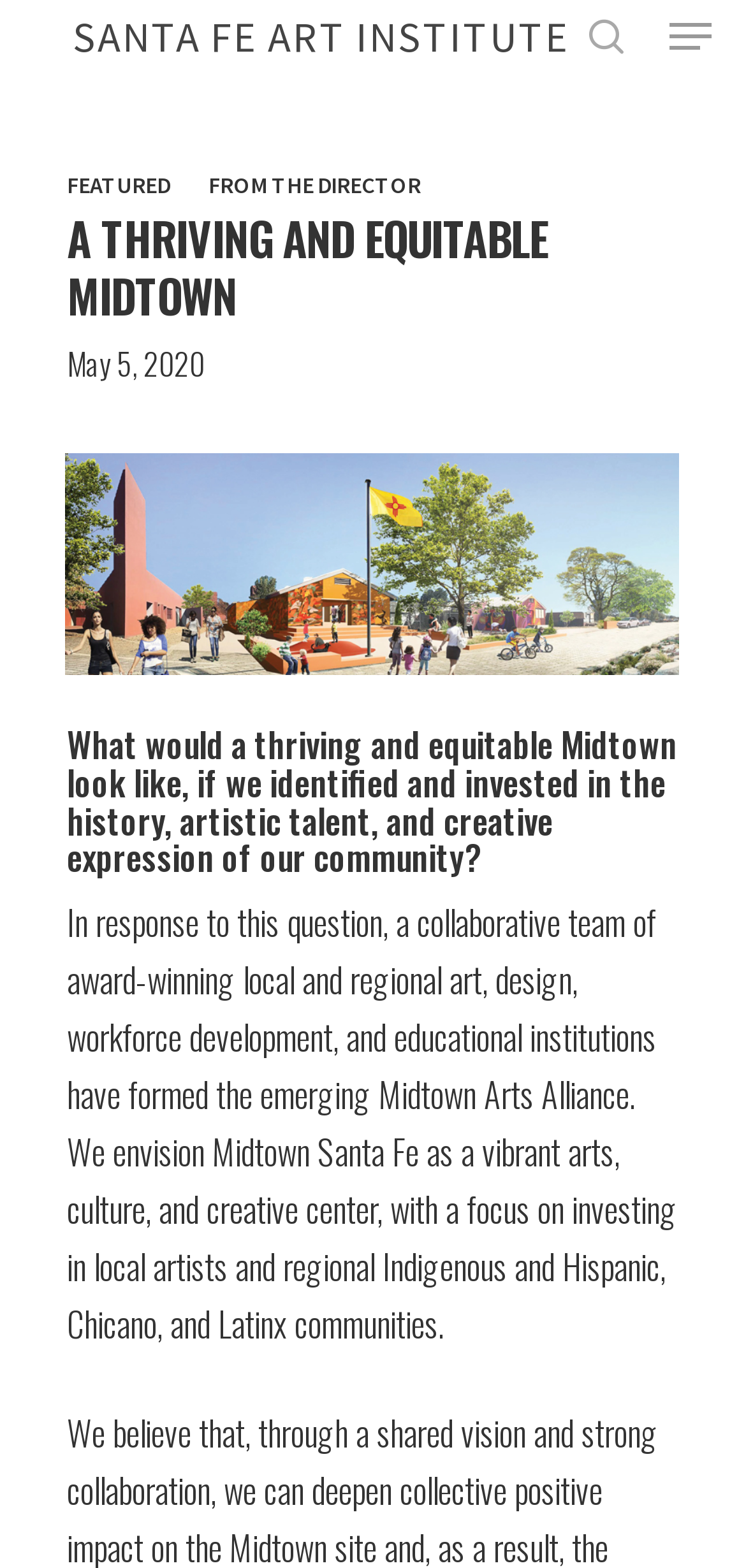What is the theme of the webpage?
Please interpret the details in the image and answer the question thoroughly.

Based on the content of the webpage, including the heading 'A THRIVING AND EQUITABLE MIDTOWN' and the text about the Midtown Arts Alliance, I inferred that the theme of the webpage is related to art and community development.